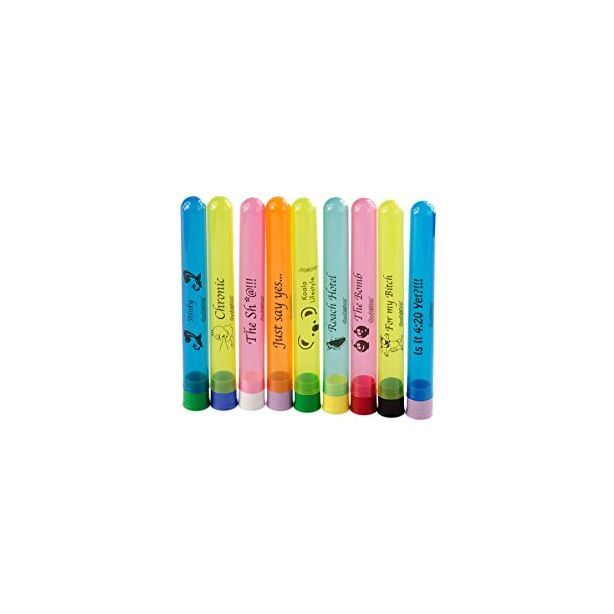Offer an in-depth description of the image shown.

The image showcases a collection of vibrant, airtight containers, commonly known as Doob Tubes, designed for storing items securely and discreetly. Each tube features a unique colorful design and is adorned with playful slogans such as "Chronic," "The Sh*t," and "Just Say Yes." These containers are particularly appreciated for their functionality—being both odor-proof and waterproof, they provide an excellent solution for keeping contents fresh and discreet while on the go. The diverse array of colors adds a fun touch, making these tubes not only practical but also stylish for personal use or as a gift. Suitable for various items, from herbal products to accessories, these tubes embody a compact and travel-friendly design, promoting accessibility and convenience.